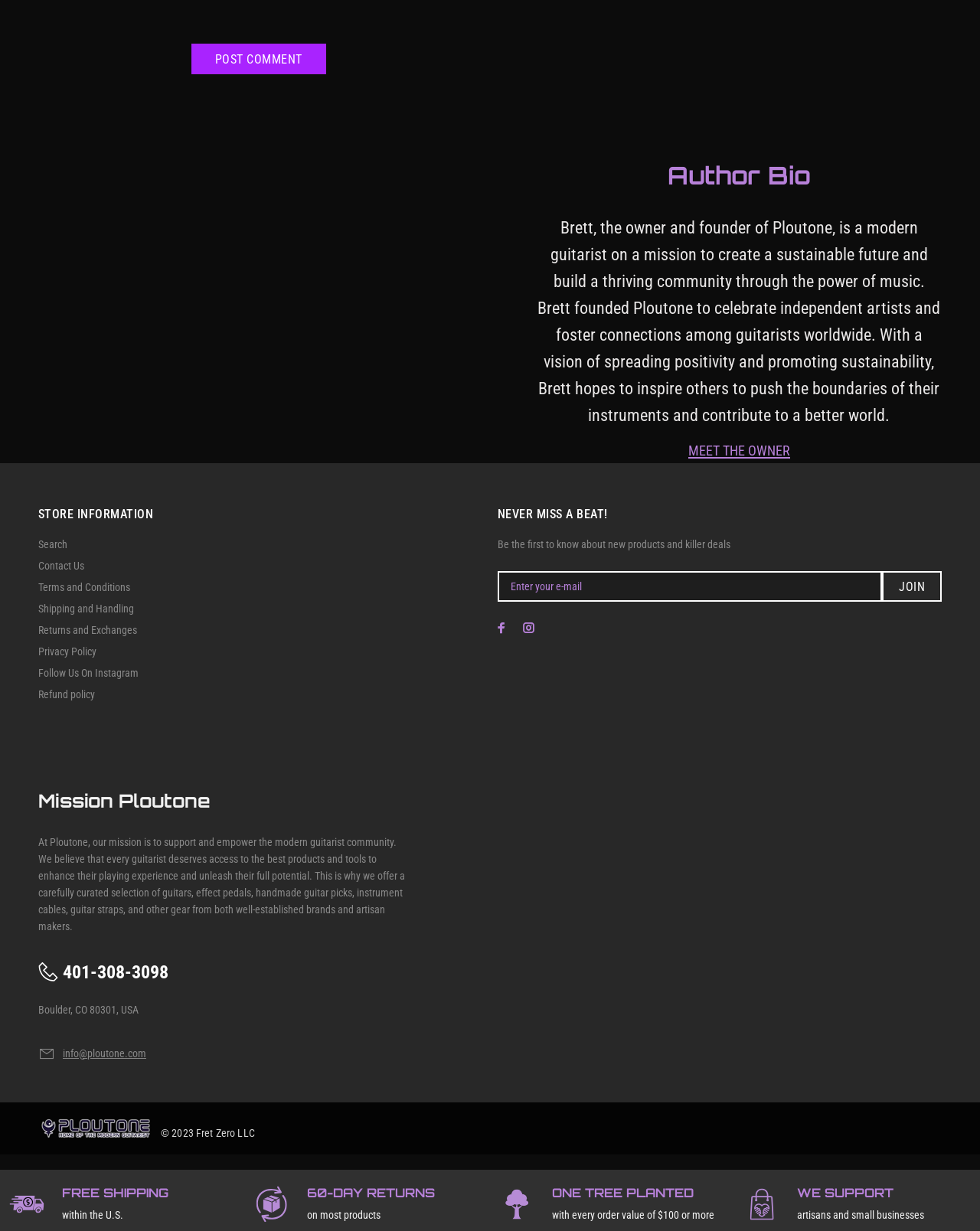Please reply to the following question with a single word or a short phrase:
What is the mission of Ploutone?

To support and empower the modern guitarist community